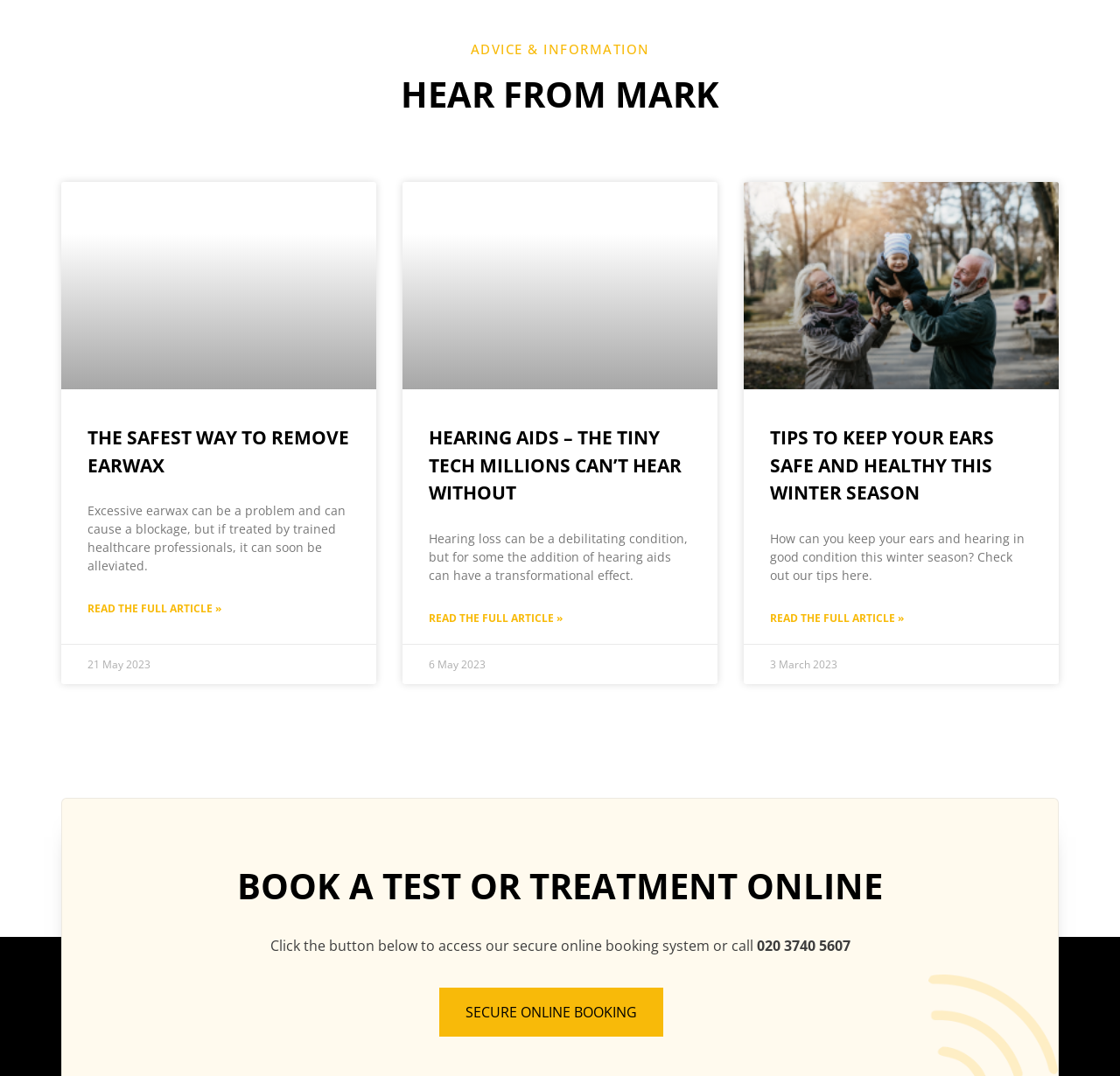Please specify the bounding box coordinates for the clickable region that will help you carry out the instruction: "Read more about Tips to Keep Your Ears Safe and Healthy This Winter Season".

[0.688, 0.567, 0.807, 0.582]